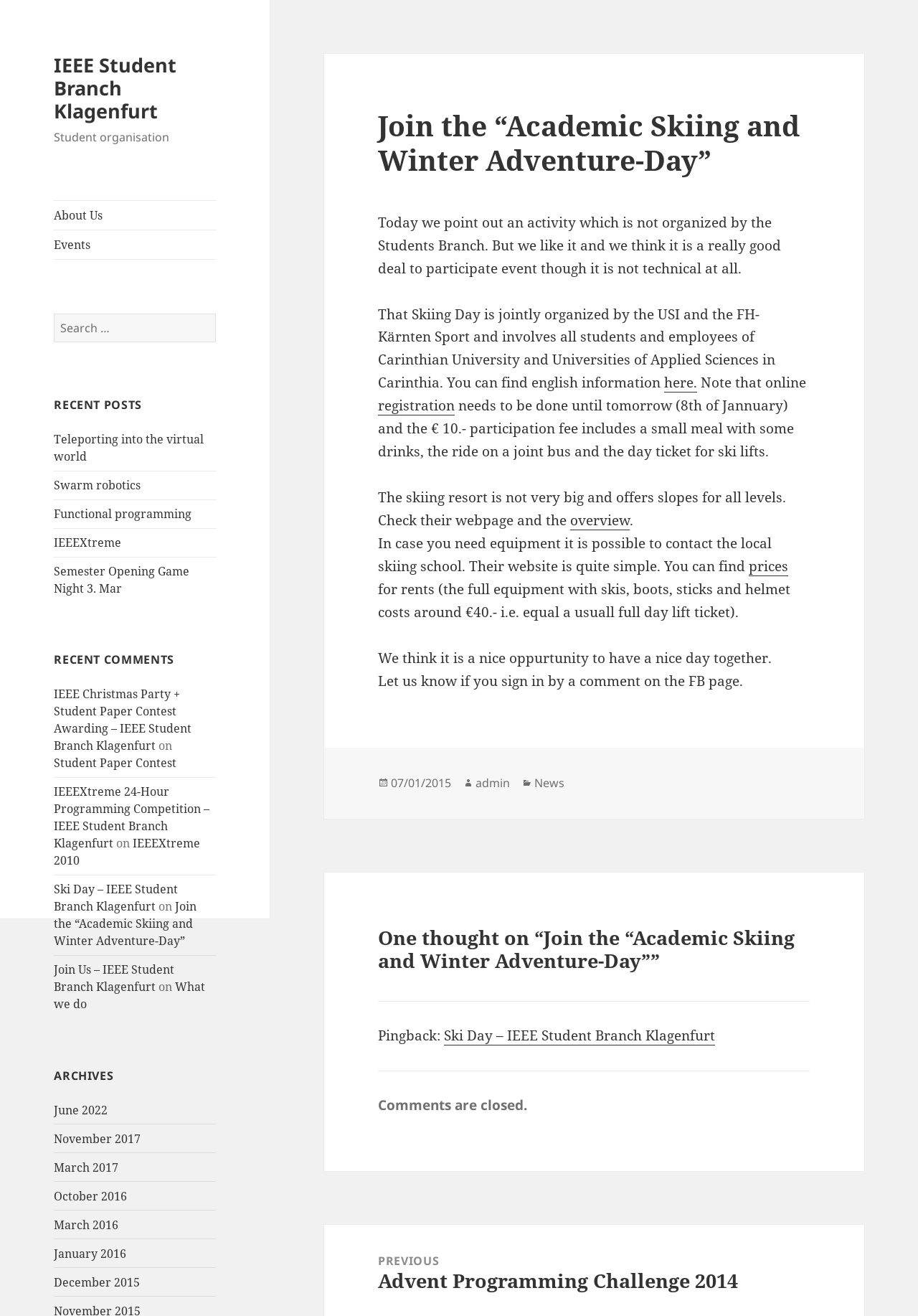Give a one-word or short phrase answer to the question: 
How much does the full equipment with skis, boots, sticks, and helmet cost?

Around €40.-